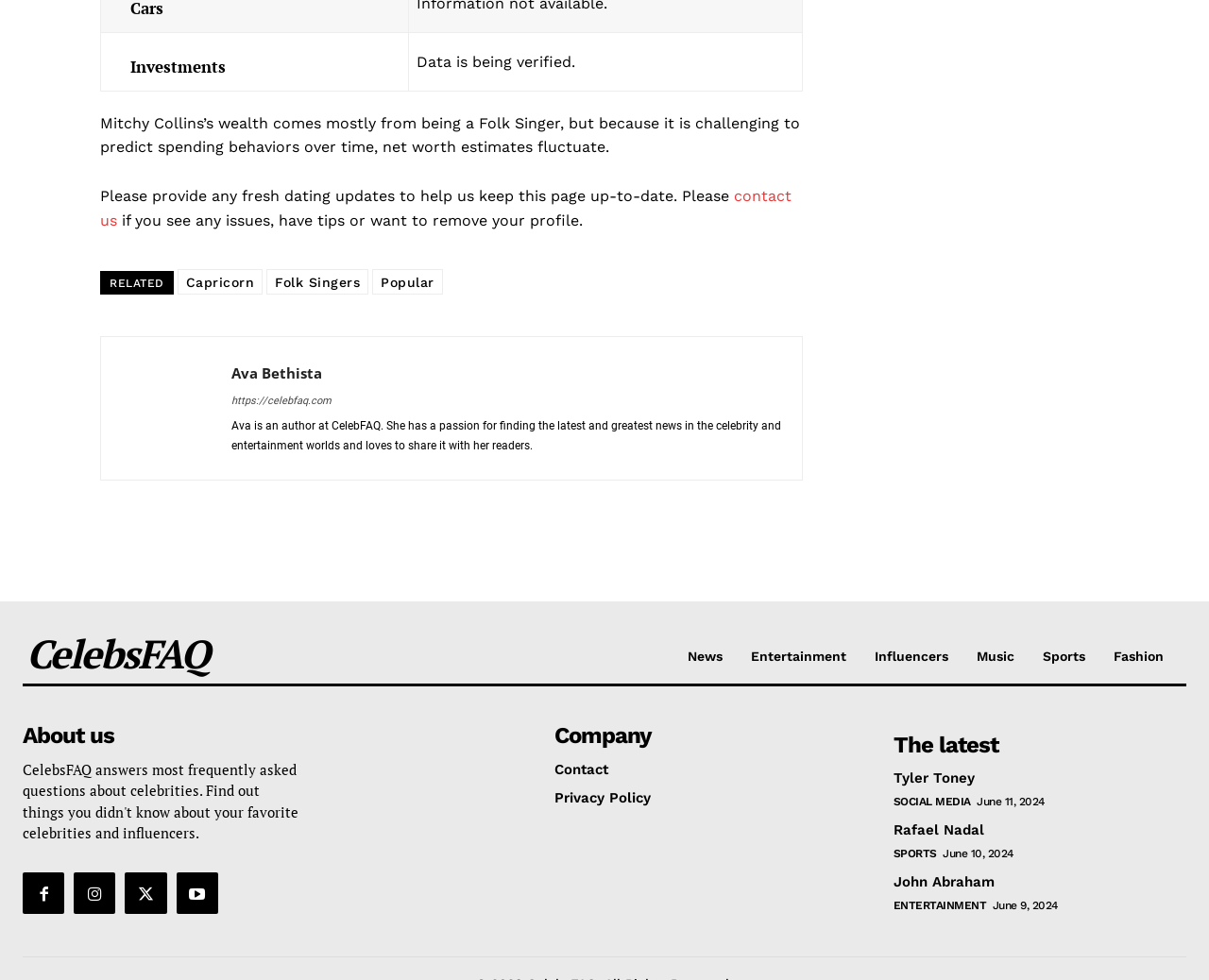Show me the bounding box coordinates of the clickable region to achieve the task as per the instruction: "Click on 'contact us'".

[0.083, 0.191, 0.655, 0.234]